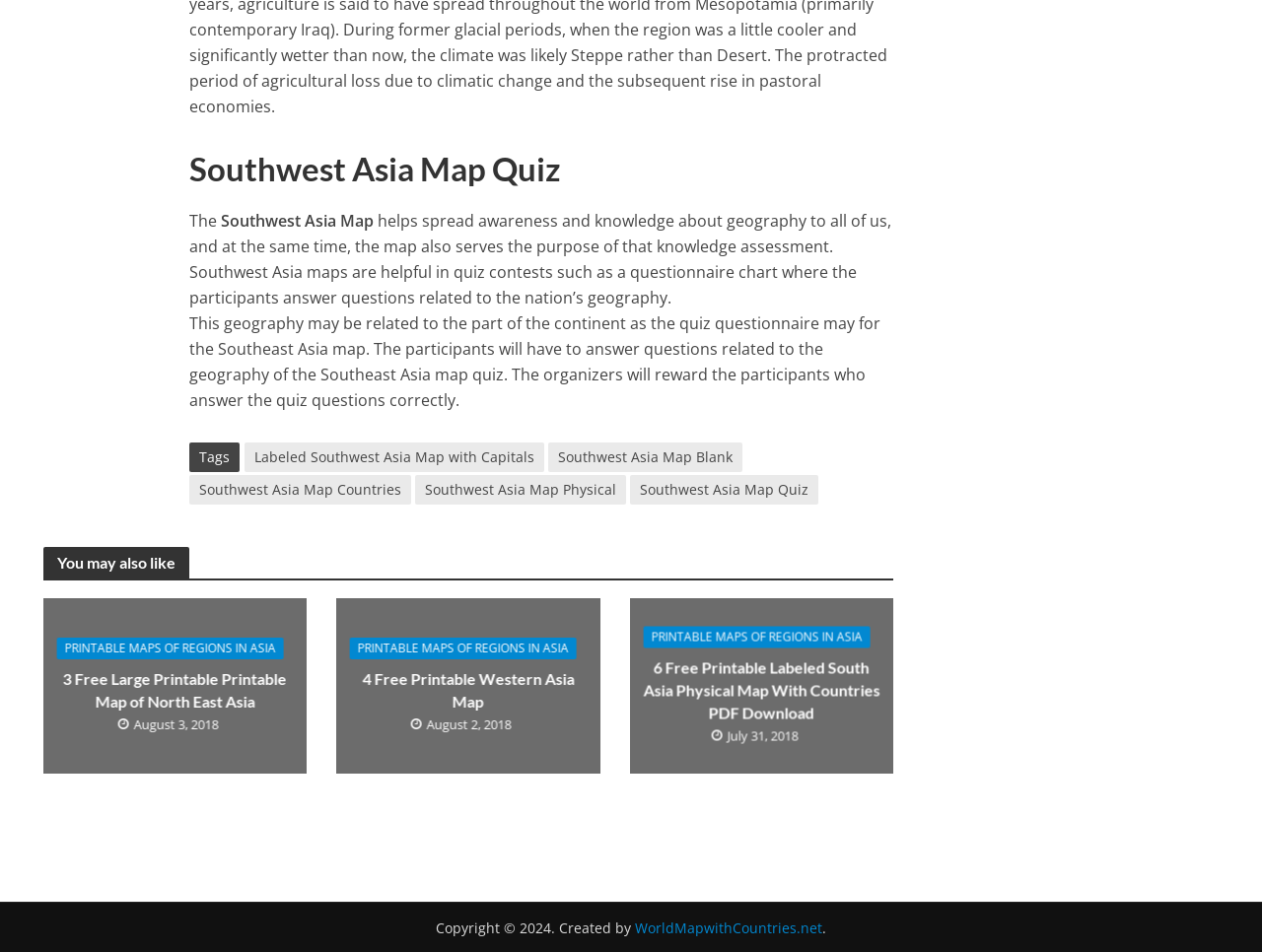When was the article '6 Free Printable Labeled South Asia Physical Map With Countries PDF Download' published?
Please answer the question as detailed as possible.

According to the StaticText element, the article '6 Free Printable Labeled South Asia Physical Map With Countries PDF Download' was published on 'July 31, 2018'.